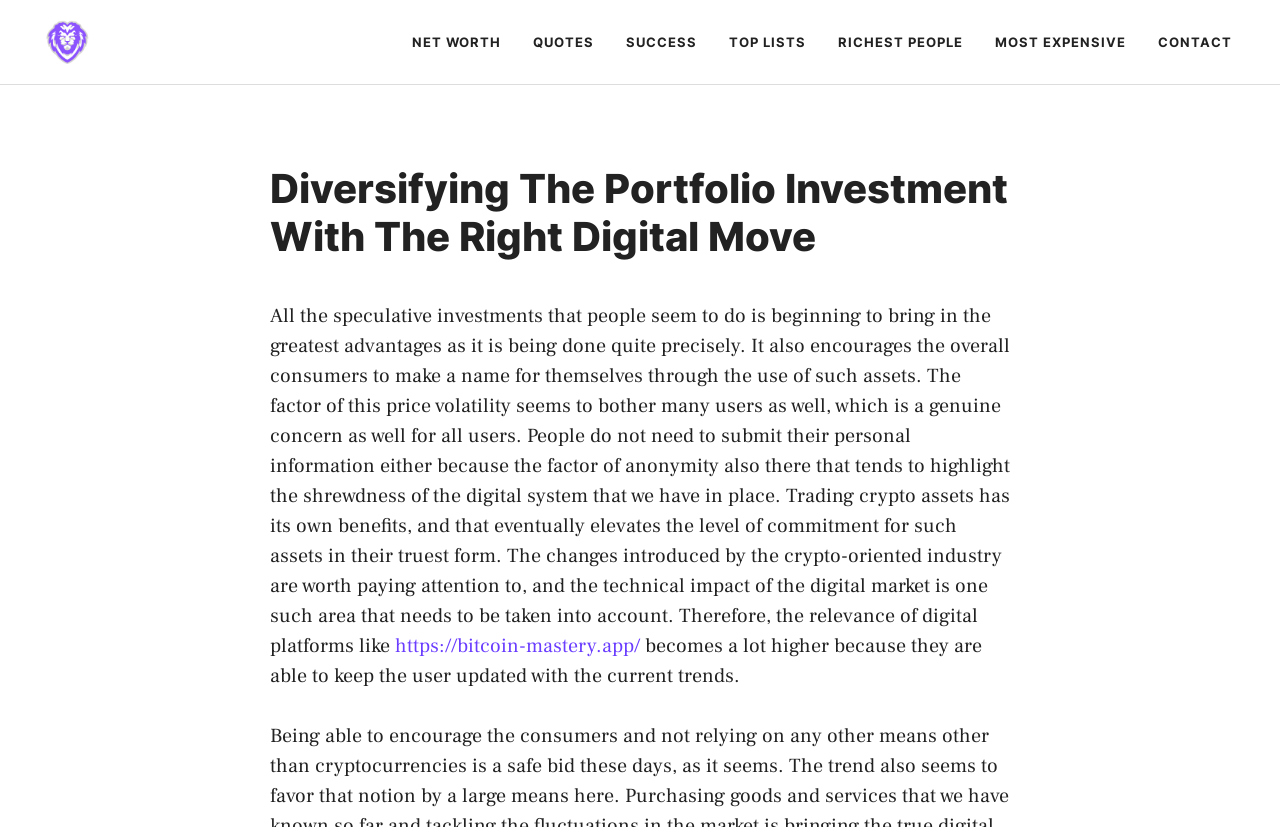Please find the bounding box coordinates of the element's region to be clicked to carry out this instruction: "Click on the Snoop Lion link".

[0.025, 0.034, 0.08, 0.065]